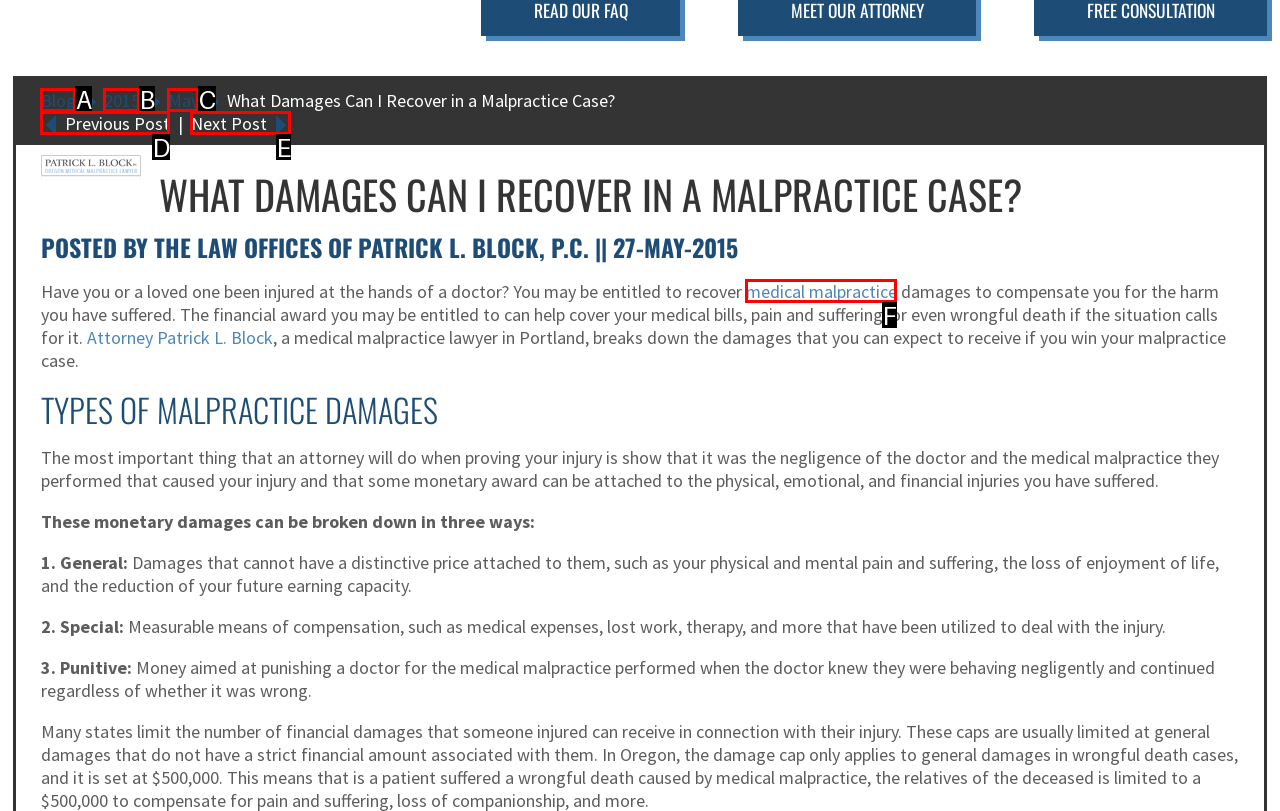Select the HTML element that corresponds to the description: medical malpractice. Answer with the letter of the matching option directly from the choices given.

F